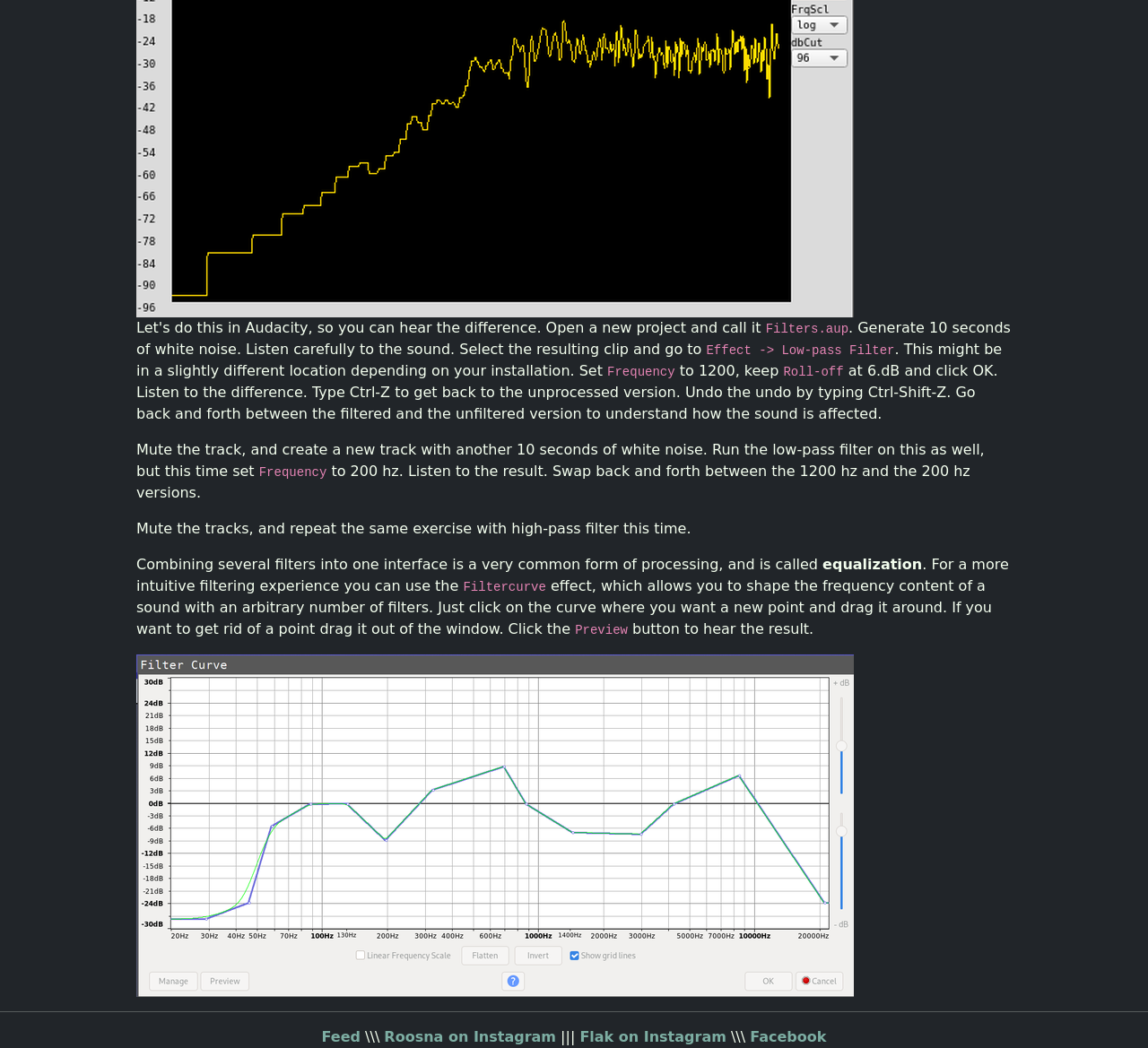Bounding box coordinates must be specified in the format (top-left x, top-left y, bottom-right x, bottom-right y). All values should be floating point numbers between 0 and 1. What are the bounding box coordinates of the UI element described as: title="white noise 1200 hz hipass"

[0.119, 0.107, 0.744, 0.123]